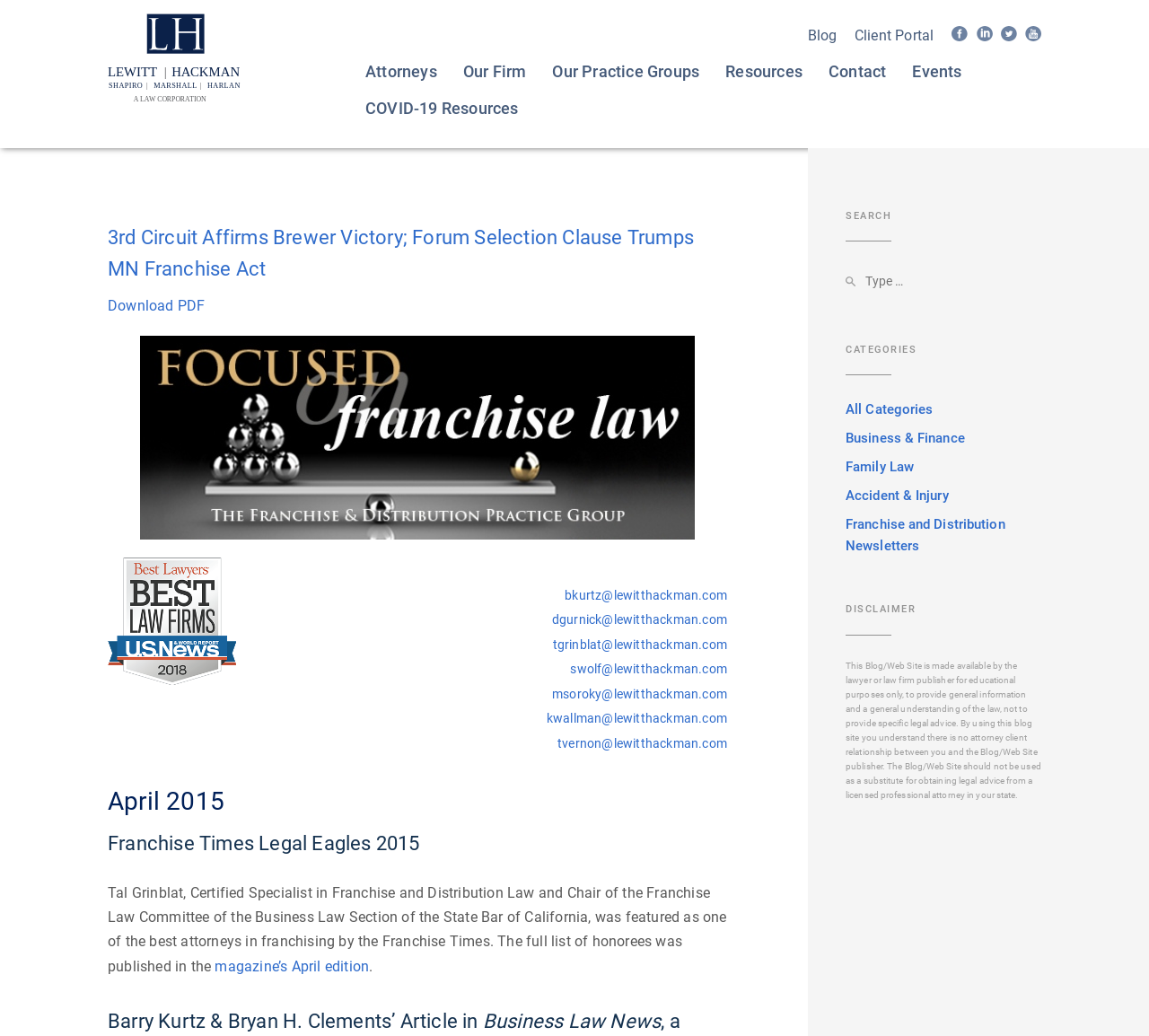Provide the bounding box coordinates of the area you need to click to execute the following instruction: "Search for a keyword".

[0.736, 0.256, 0.906, 0.287]